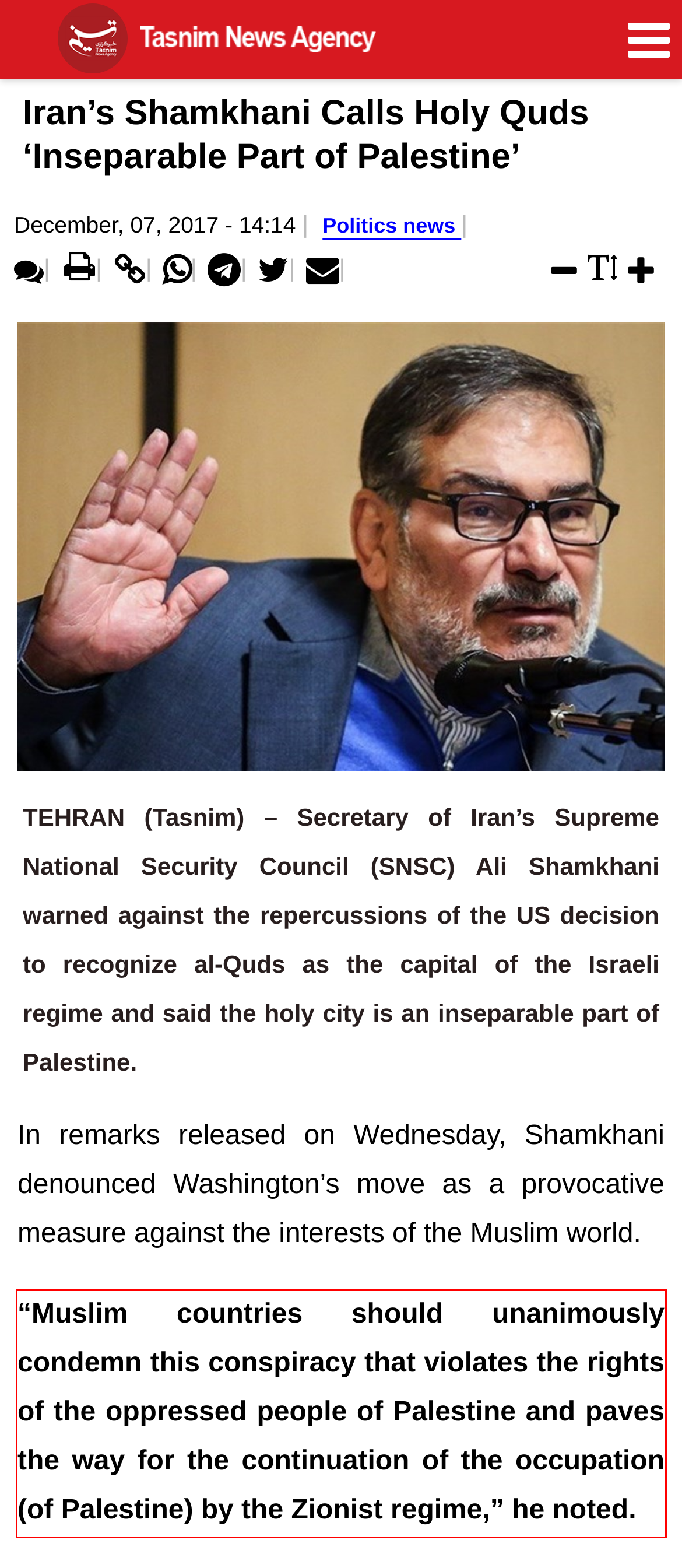Please perform OCR on the UI element surrounded by the red bounding box in the given webpage screenshot and extract its text content.

“Muslim countries should unanimously condemn this conspiracy that violates the rights of the oppressed people of Palestine and paves the way for the continuation of the occupation (of Palestine) by the Zionist regime,” he noted.